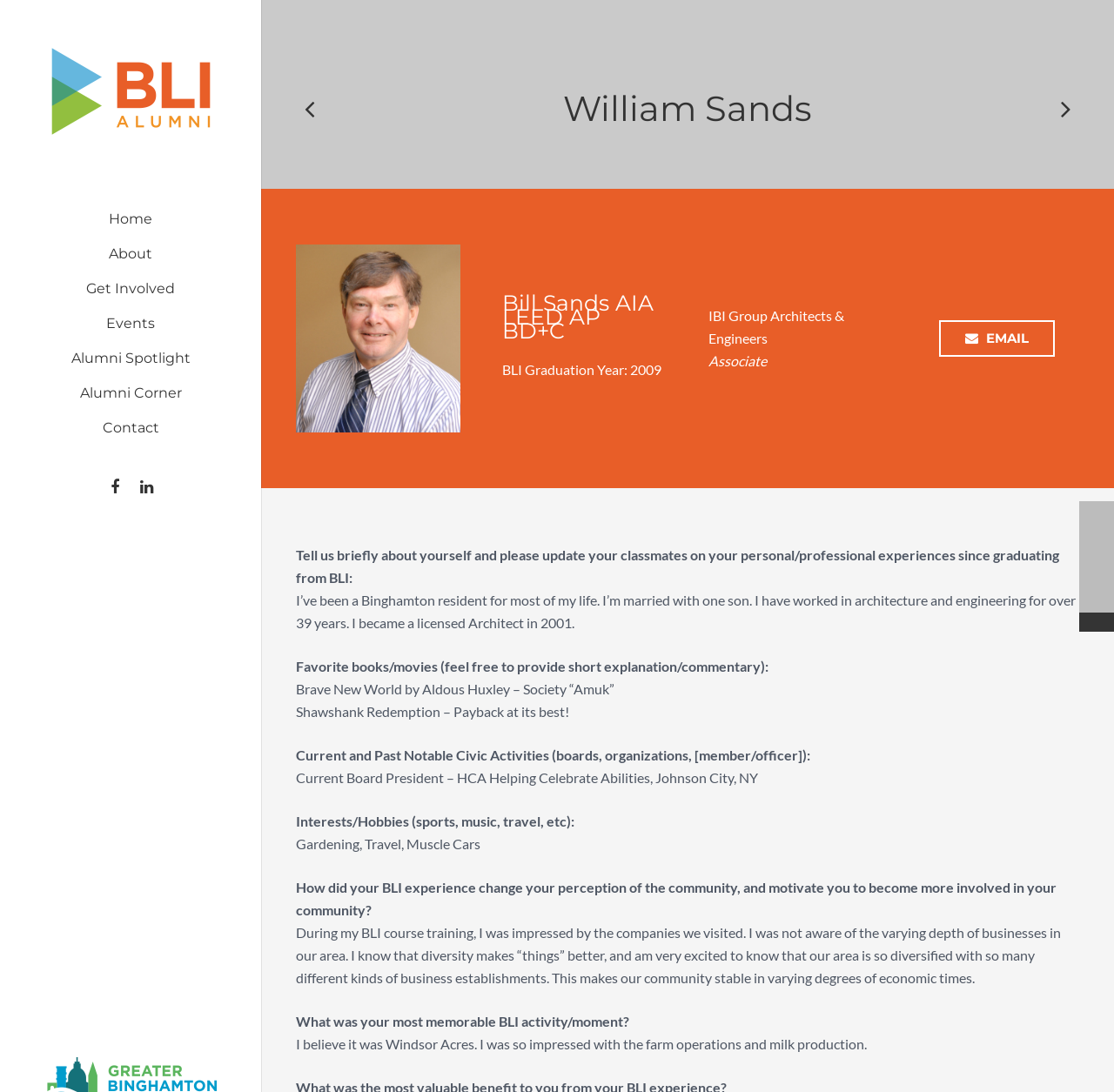Extract the bounding box coordinates for the HTML element that matches this description: "Events". The coordinates should be four float numbers between 0 and 1, i.e., [left, top, right, bottom].

[0.0, 0.281, 0.234, 0.313]